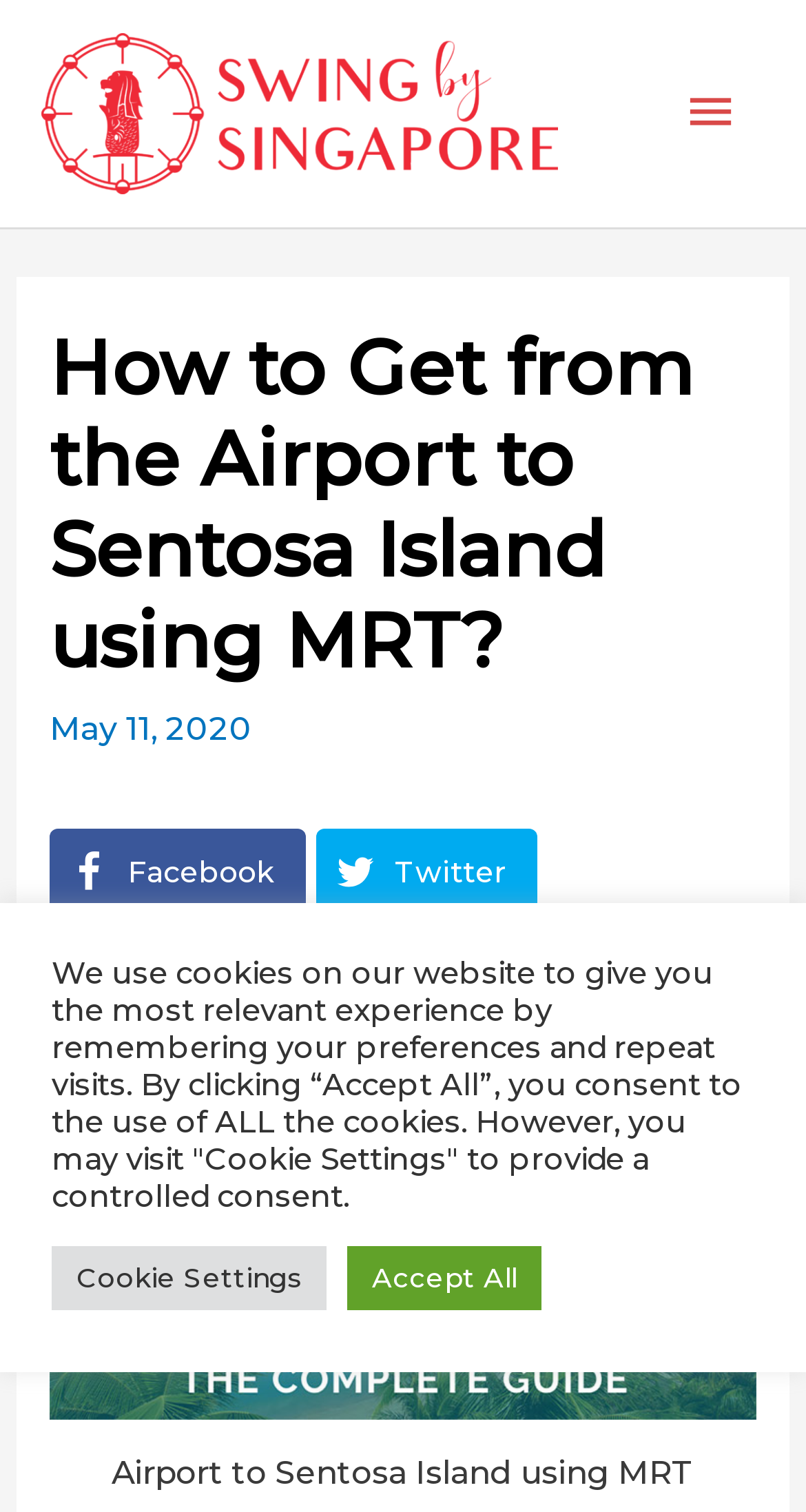Find the bounding box coordinates of the area that needs to be clicked in order to achieve the following instruction: "Read the post navigation". The coordinates should be specified as four float numbers between 0 and 1, i.e., [left, top, right, bottom].

[0.019, 0.156, 0.232, 0.221]